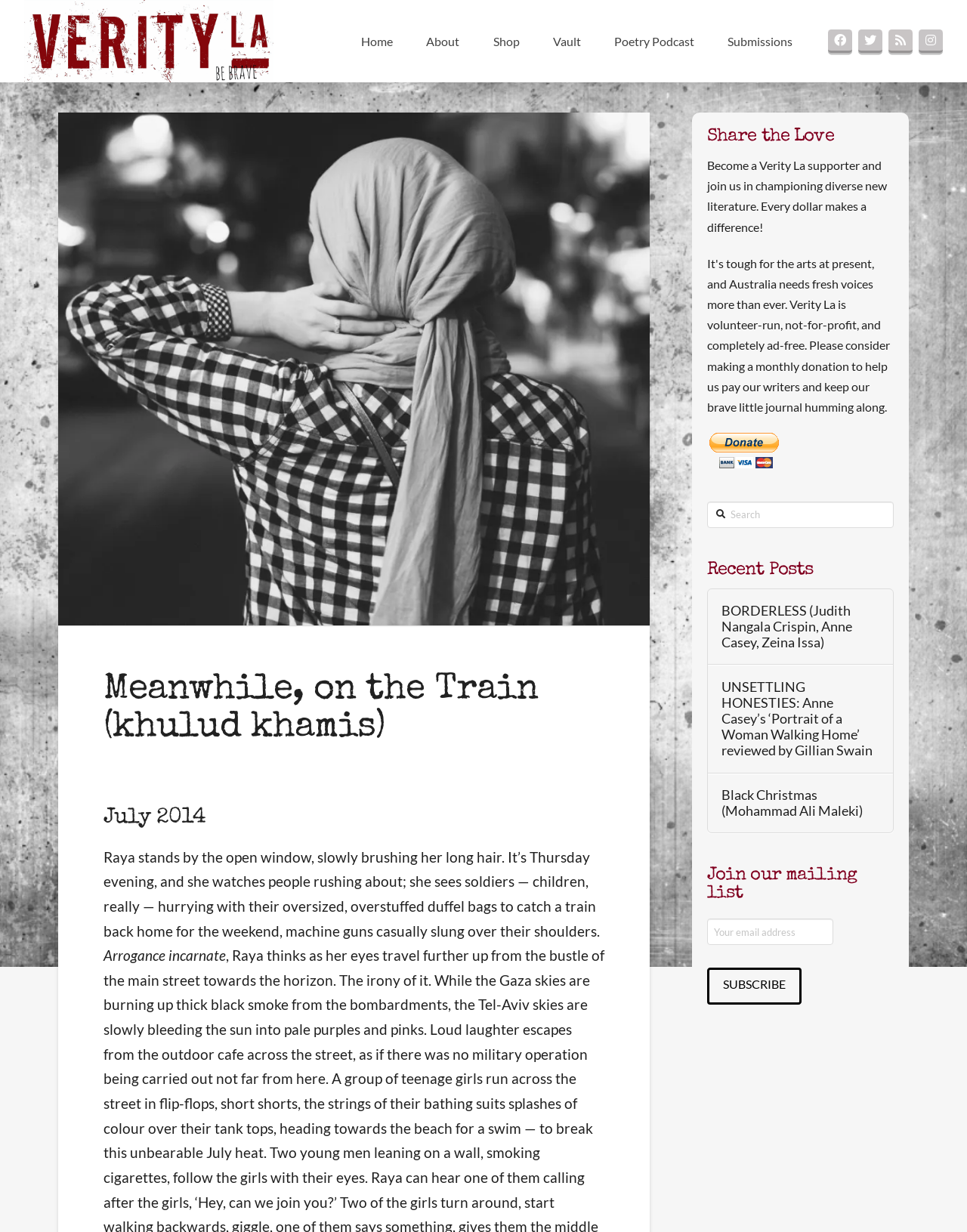Determine the bounding box for the described UI element: "Black Christmas (Mohammad Ali Maleki)".

[0.746, 0.639, 0.909, 0.665]